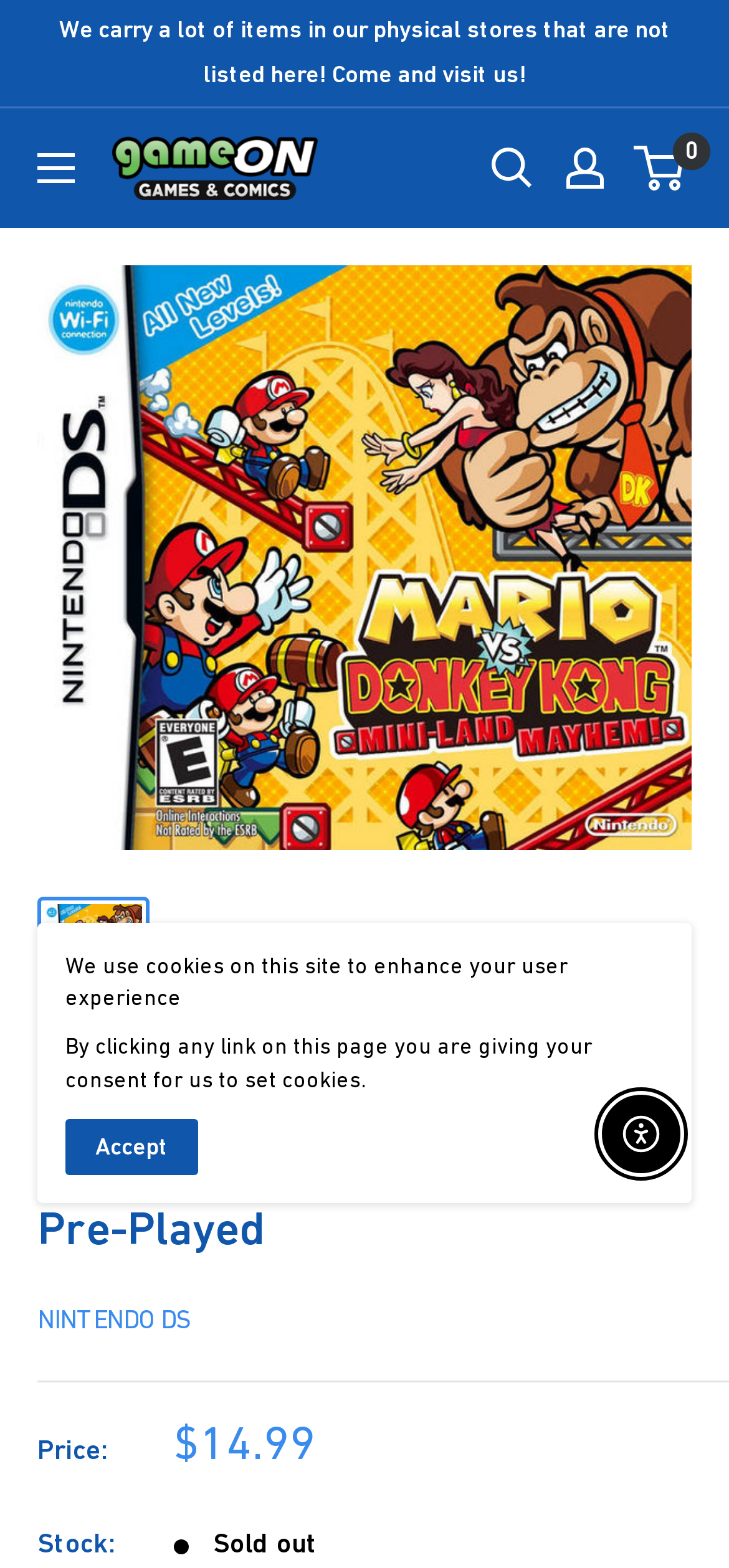Please identify the bounding box coordinates of the region to click in order to complete the task: "View game details". The coordinates must be four float numbers between 0 and 1, specified as [left, top, right, bottom].

[0.051, 0.572, 0.205, 0.637]